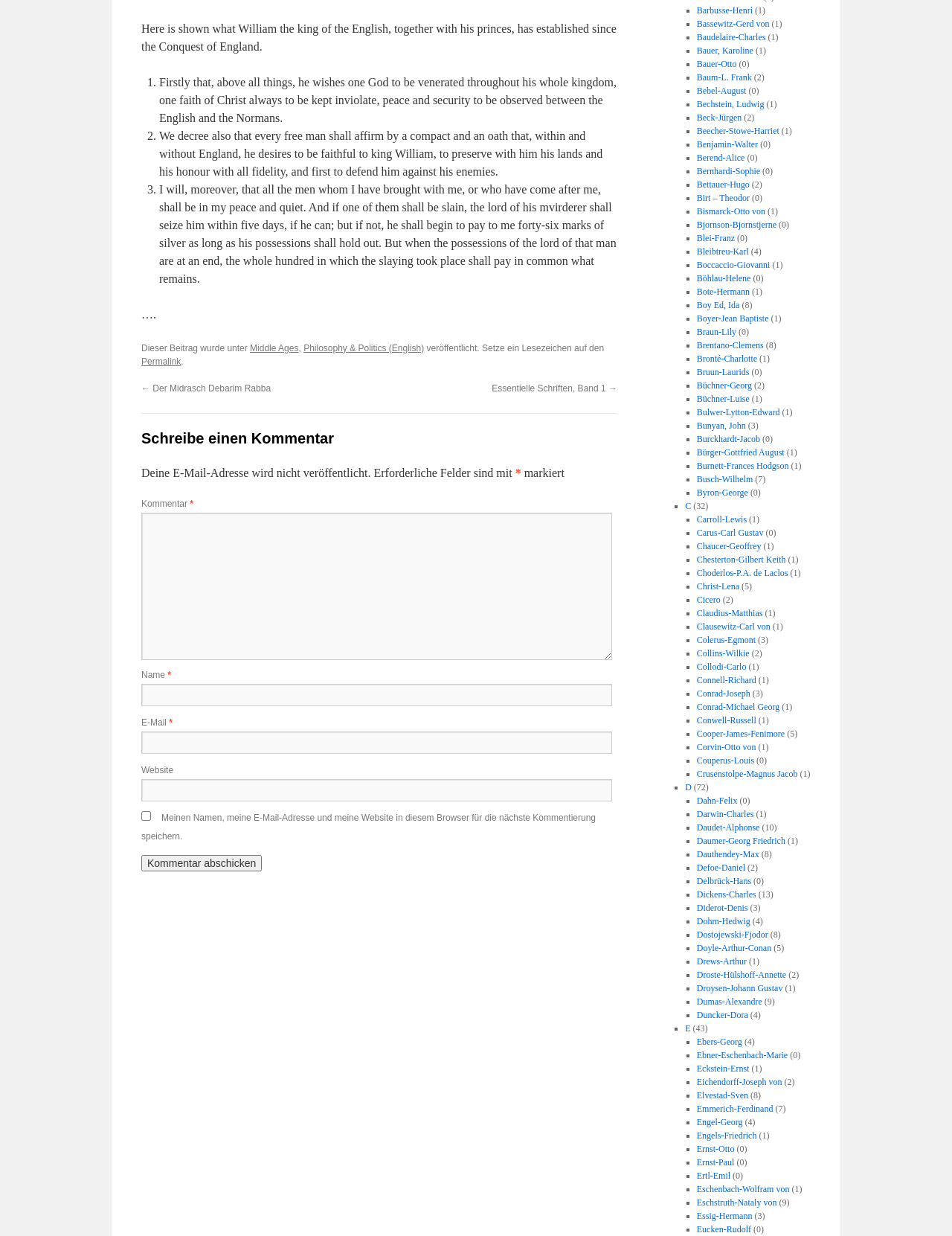Please specify the coordinates of the bounding box for the element that should be clicked to carry out this instruction: "Enter your name in the 'Name' field". The coordinates must be four float numbers between 0 and 1, formatted as [left, top, right, bottom].

[0.148, 0.553, 0.643, 0.571]